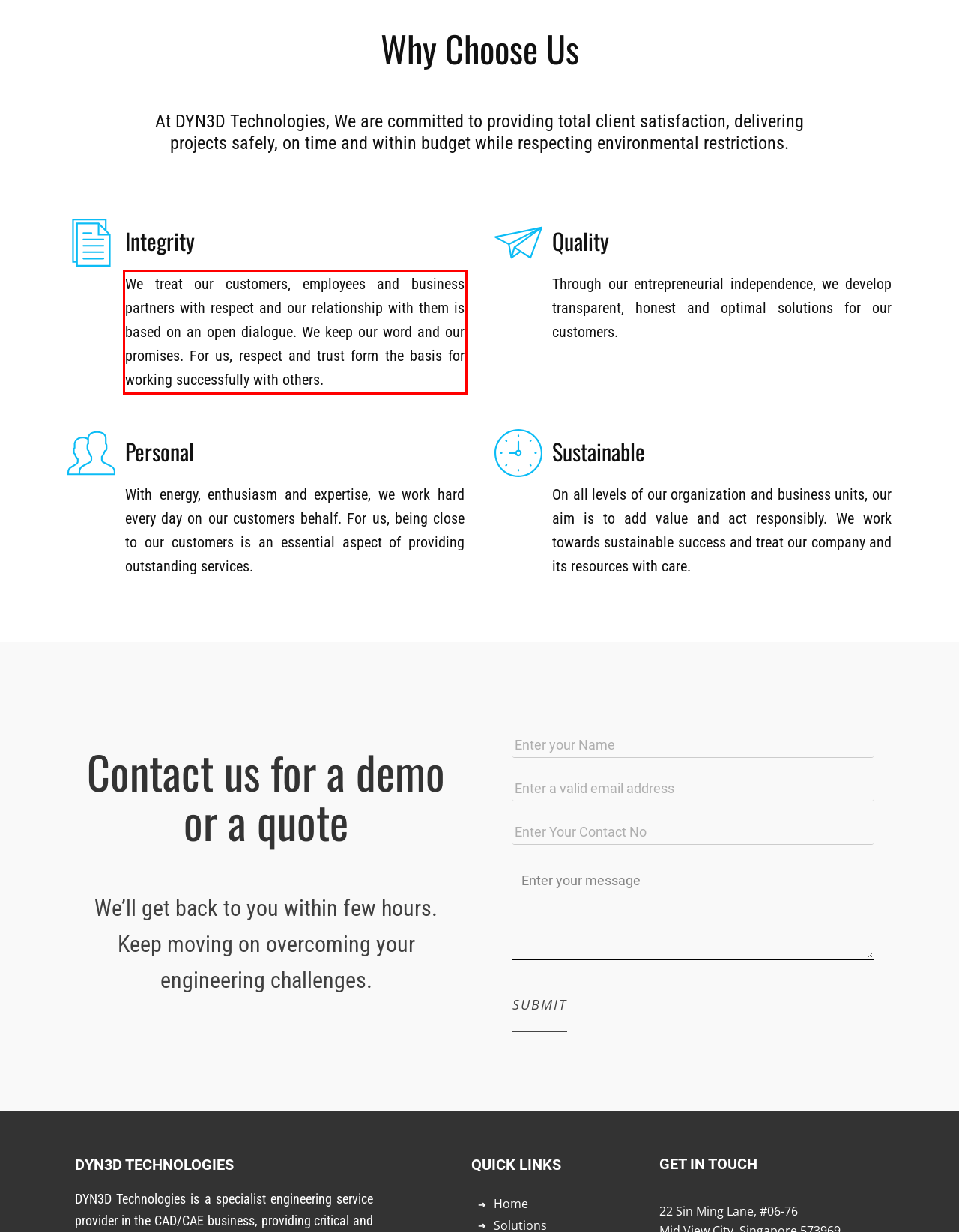Within the screenshot of the webpage, there is a red rectangle. Please recognize and generate the text content inside this red bounding box.

We treat our customers, employees and business partners with respect and our relationship with them is based on an open dialogue. We keep our word and our promises. For us, respect and trust form the basis for working successfully with others.